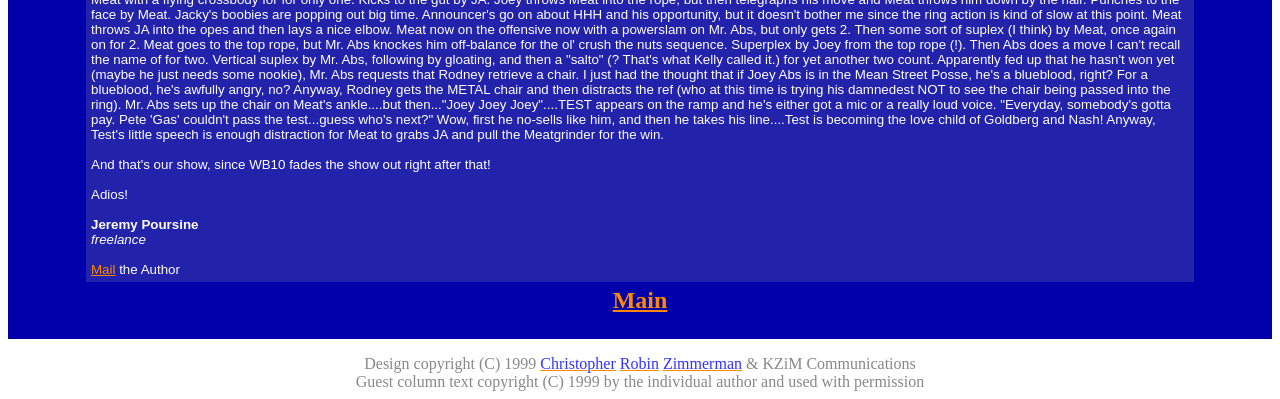Answer the question with a single word or phrase: 
Who is the copyright holder of the design?

Christopher & KZiM Communications